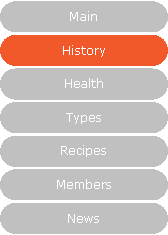How many sections are available?
Based on the visual, give a brief answer using one word or a short phrase.

5